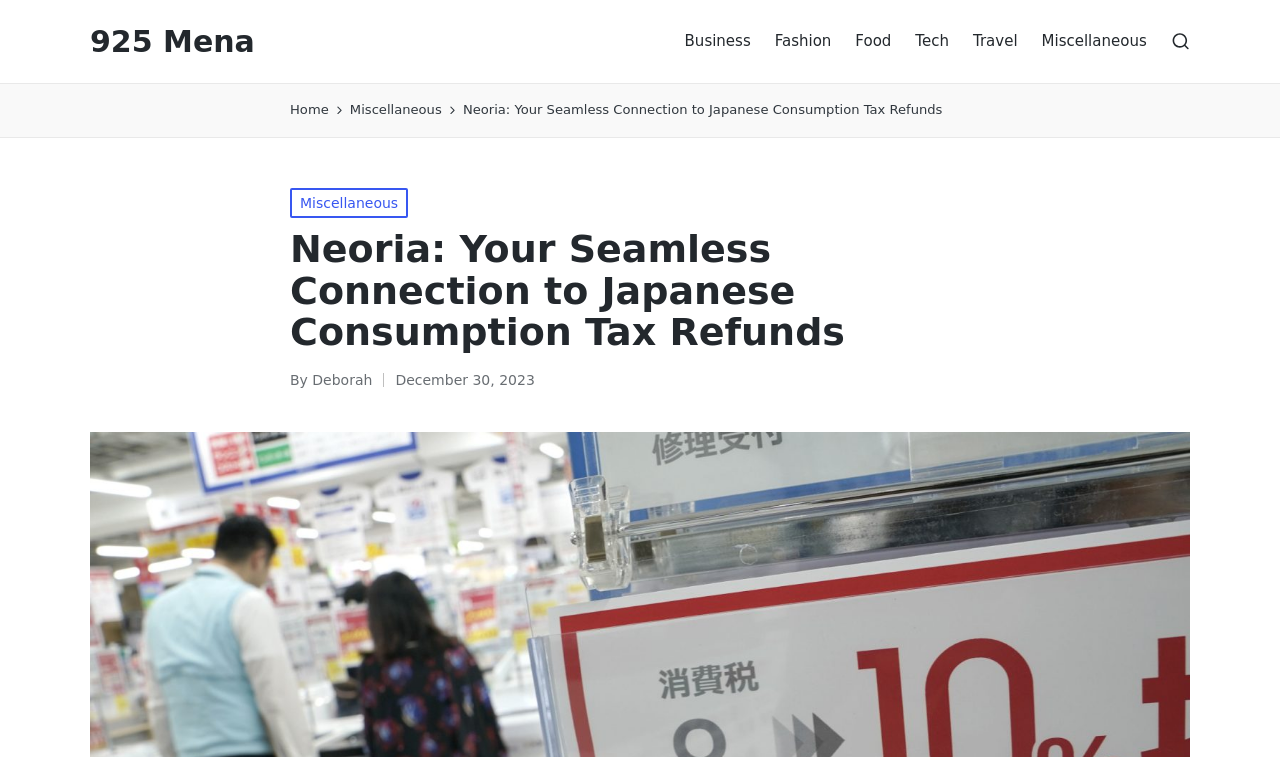Locate the bounding box coordinates of the element that needs to be clicked to carry out the instruction: "View Miscellaneous". The coordinates should be given as four float numbers ranging from 0 to 1, i.e., [left, top, right, bottom].

[0.273, 0.131, 0.345, 0.161]